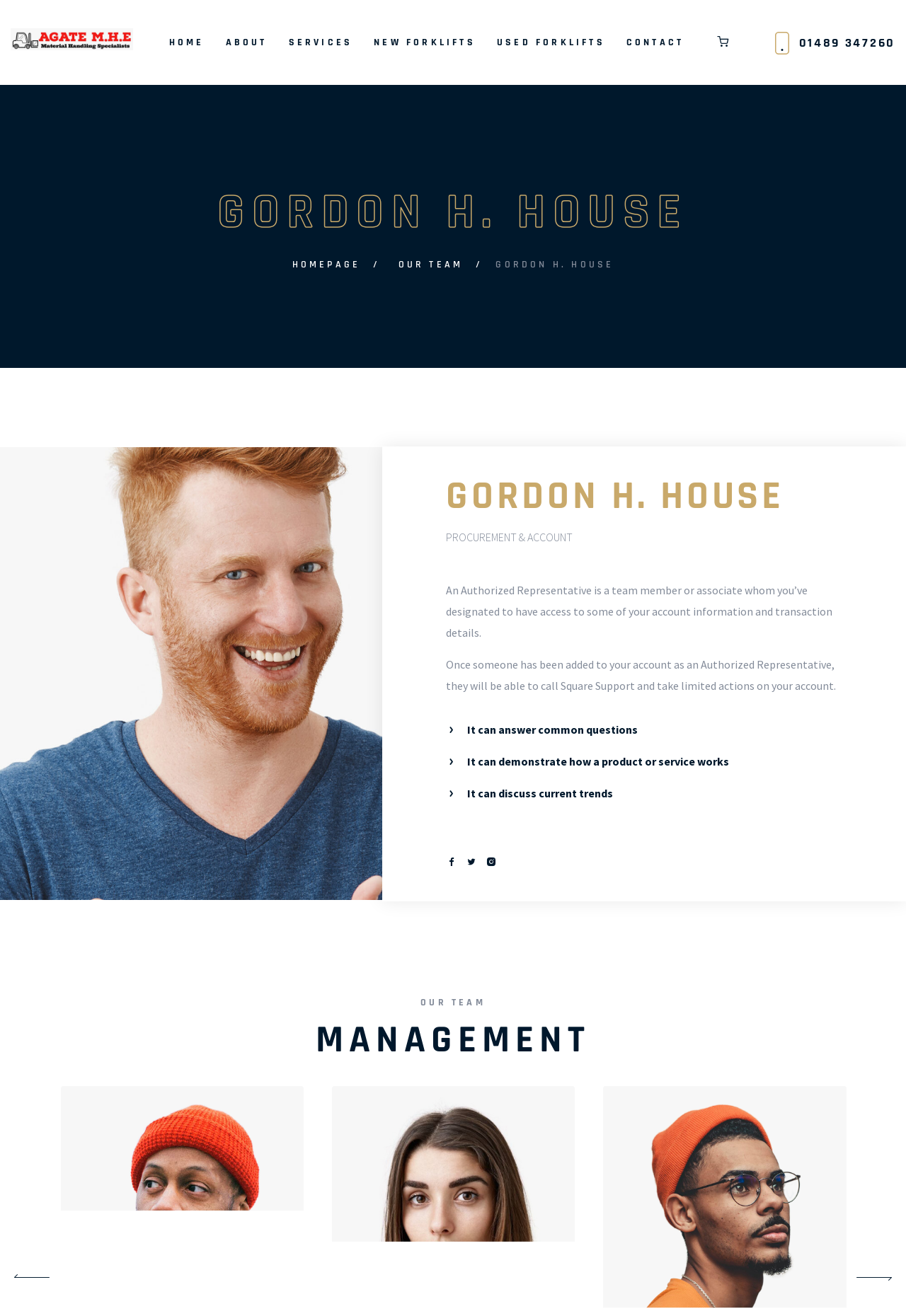What is the purpose of an Authorized Representative?
Give a thorough and detailed response to the question.

I read the text in the article section and found the description of an Authorized Representative, which states that they can access some of the account information and transaction details.